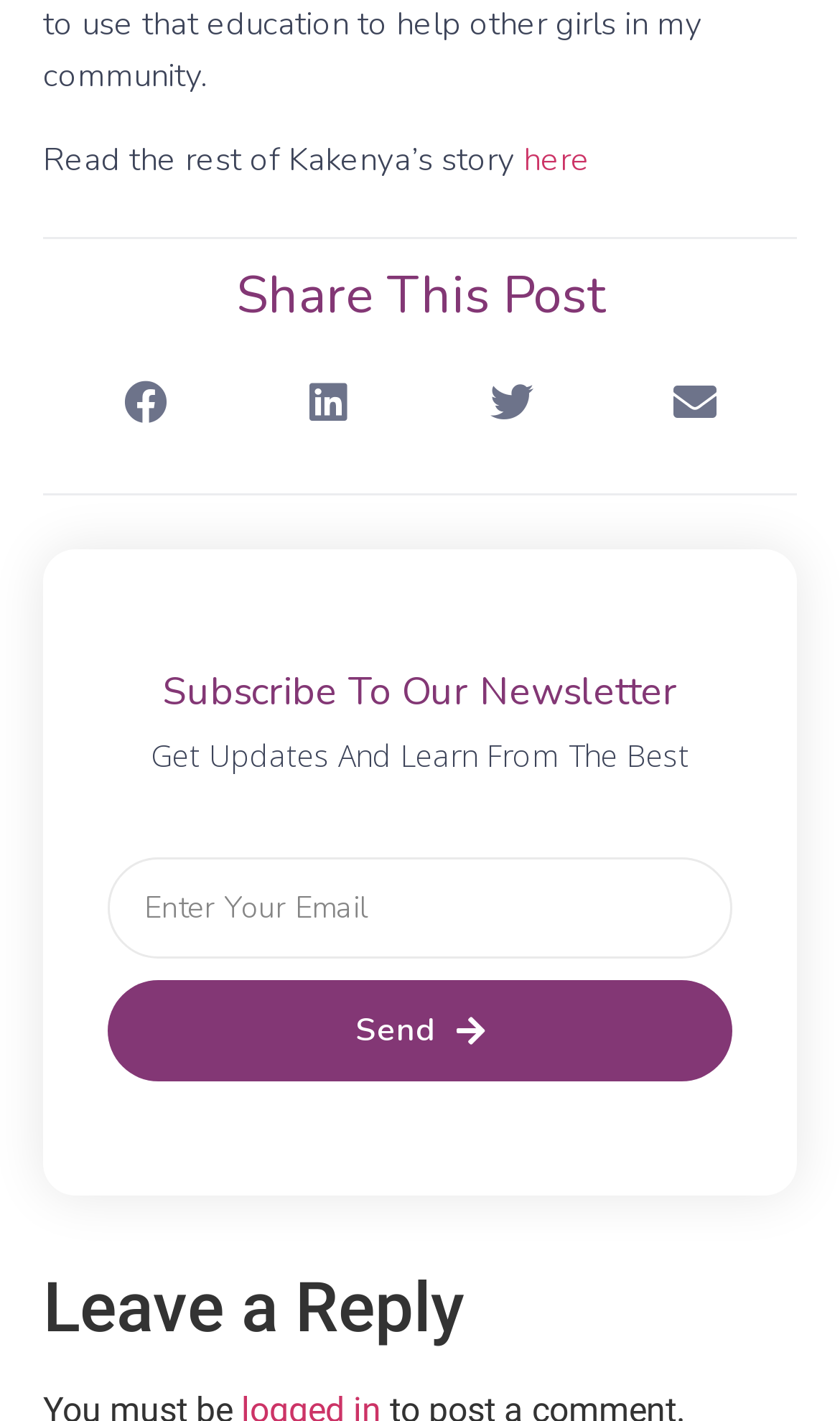Locate the bounding box of the user interface element based on this description: "Send".

[0.128, 0.69, 0.872, 0.761]